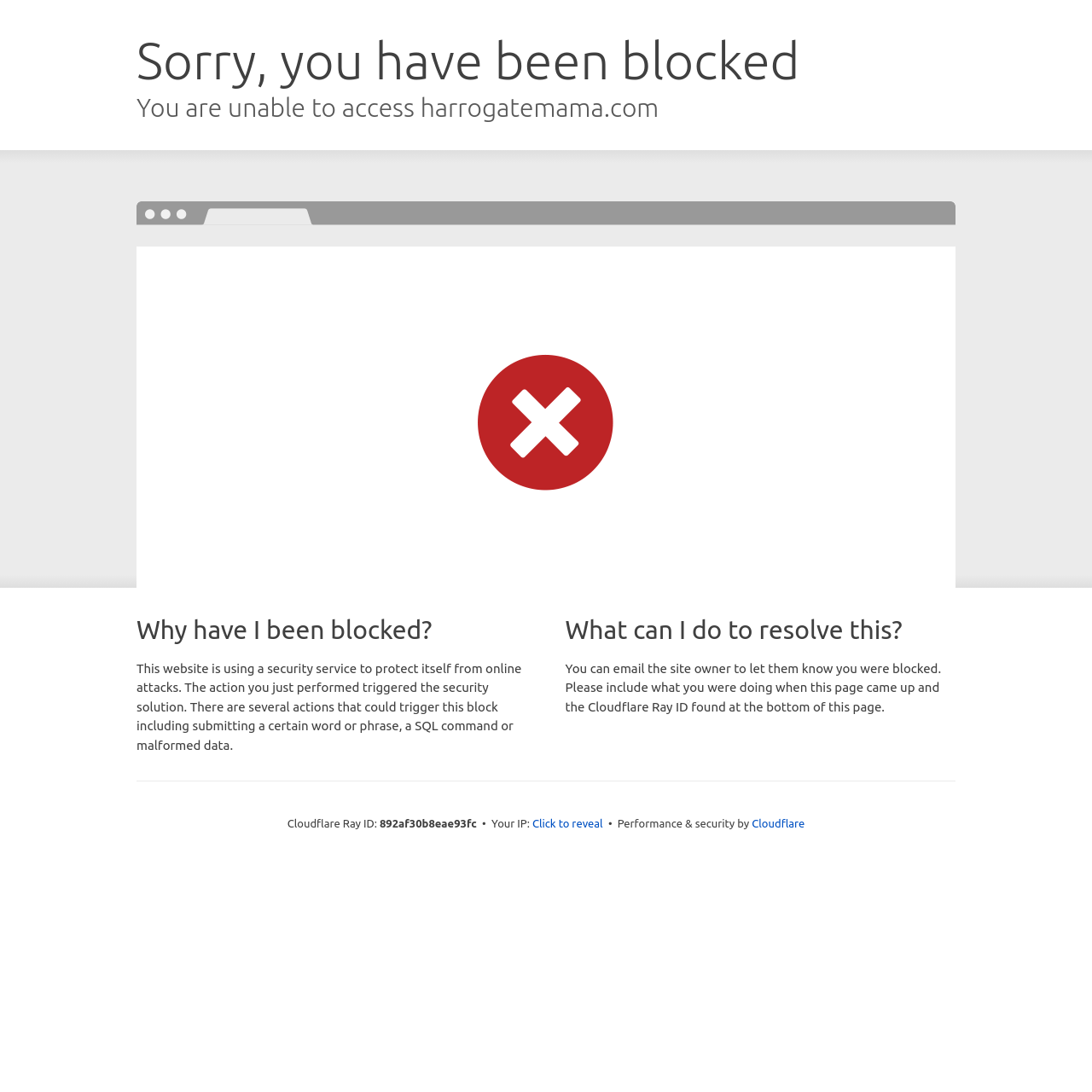What is the purpose of the 'Click to reveal' button?
Refer to the screenshot and deliver a thorough answer to the question presented.

The 'Click to reveal' button is next to the 'Your IP:' text, implying that clicking the button will reveal the user's IP address.